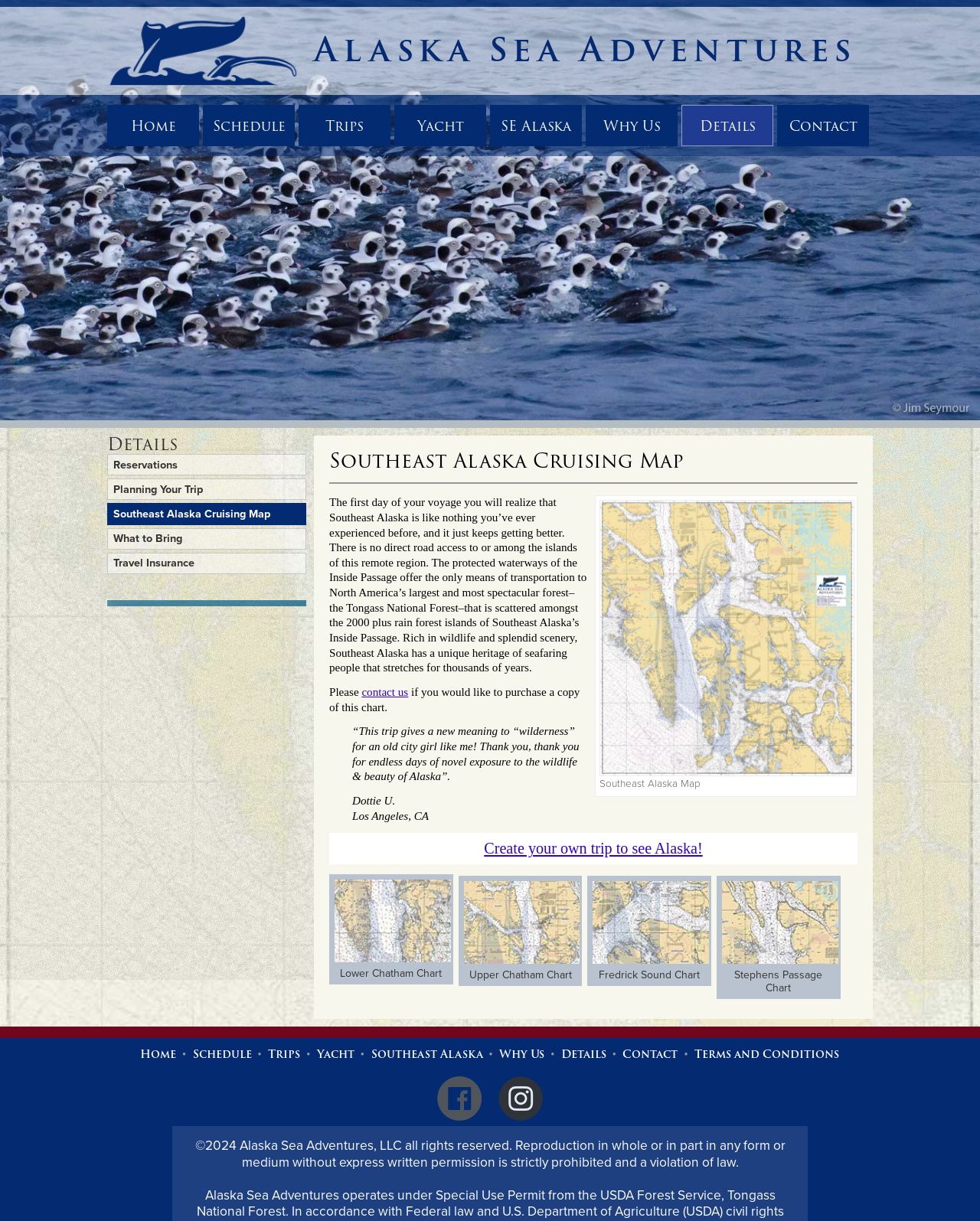Identify the bounding box coordinates of the clickable region to carry out the given instruction: "Explore the 'Trips' section".

[0.305, 0.086, 0.398, 0.12]